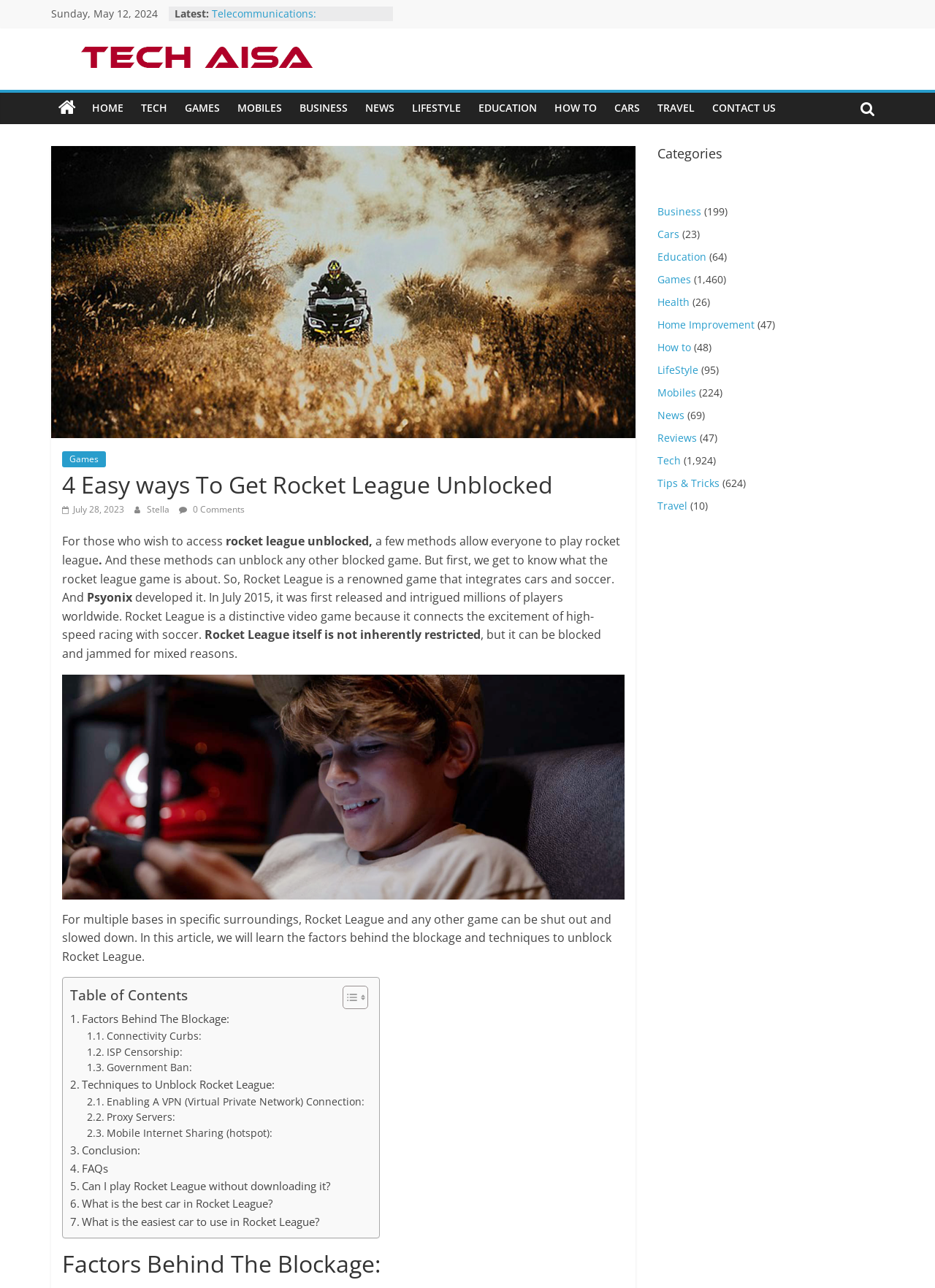Find the bounding box coordinates of the area to click in order to follow the instruction: "Learn about 'Factors Behind The Blockage'".

[0.075, 0.784, 0.245, 0.798]